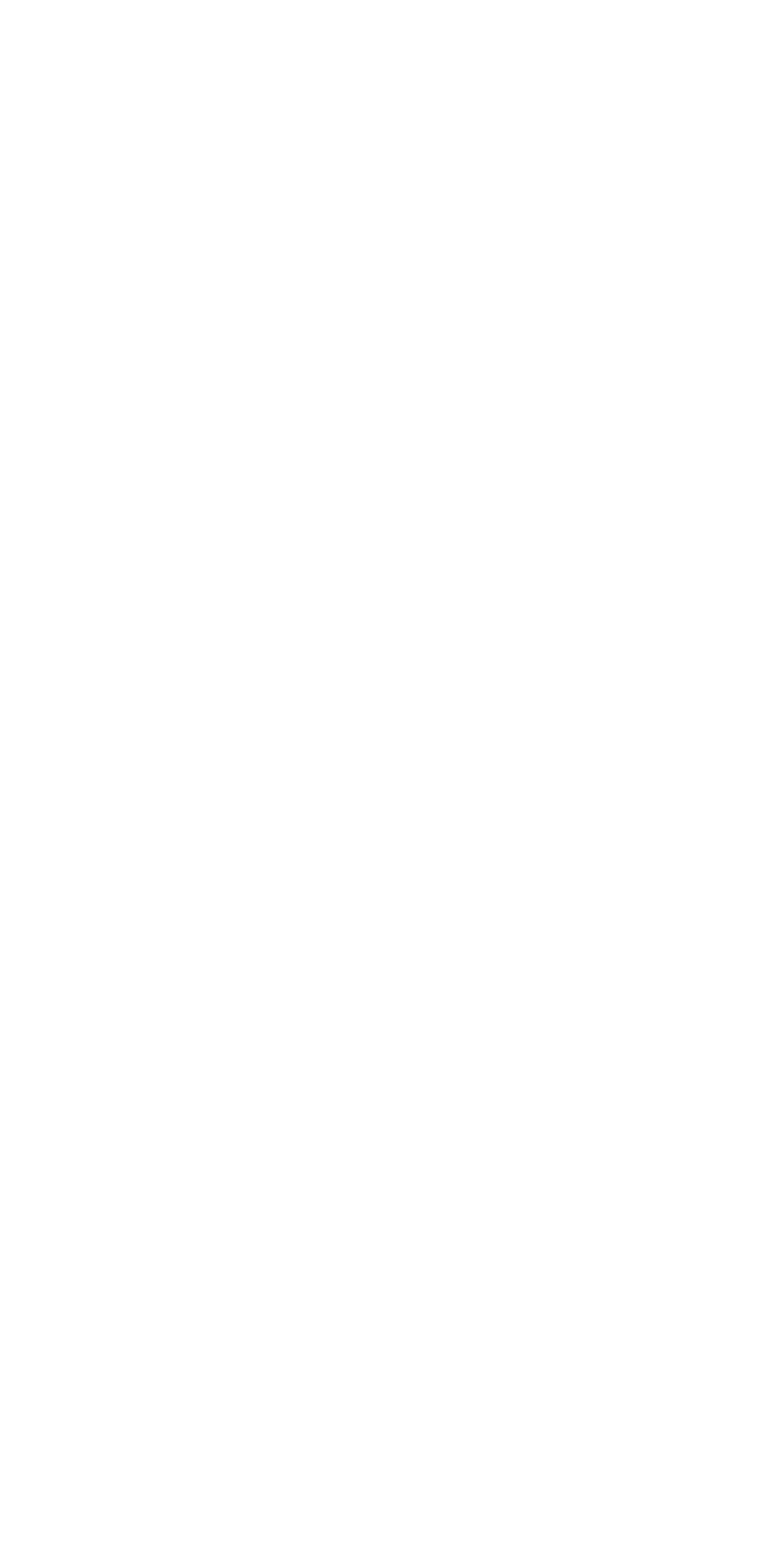Find the bounding box coordinates for the UI element whose description is: "aria-label="Instagram"". The coordinates should be four float numbers between 0 and 1, in the format [left, top, right, bottom].

[0.605, 0.0, 0.723, 0.051]